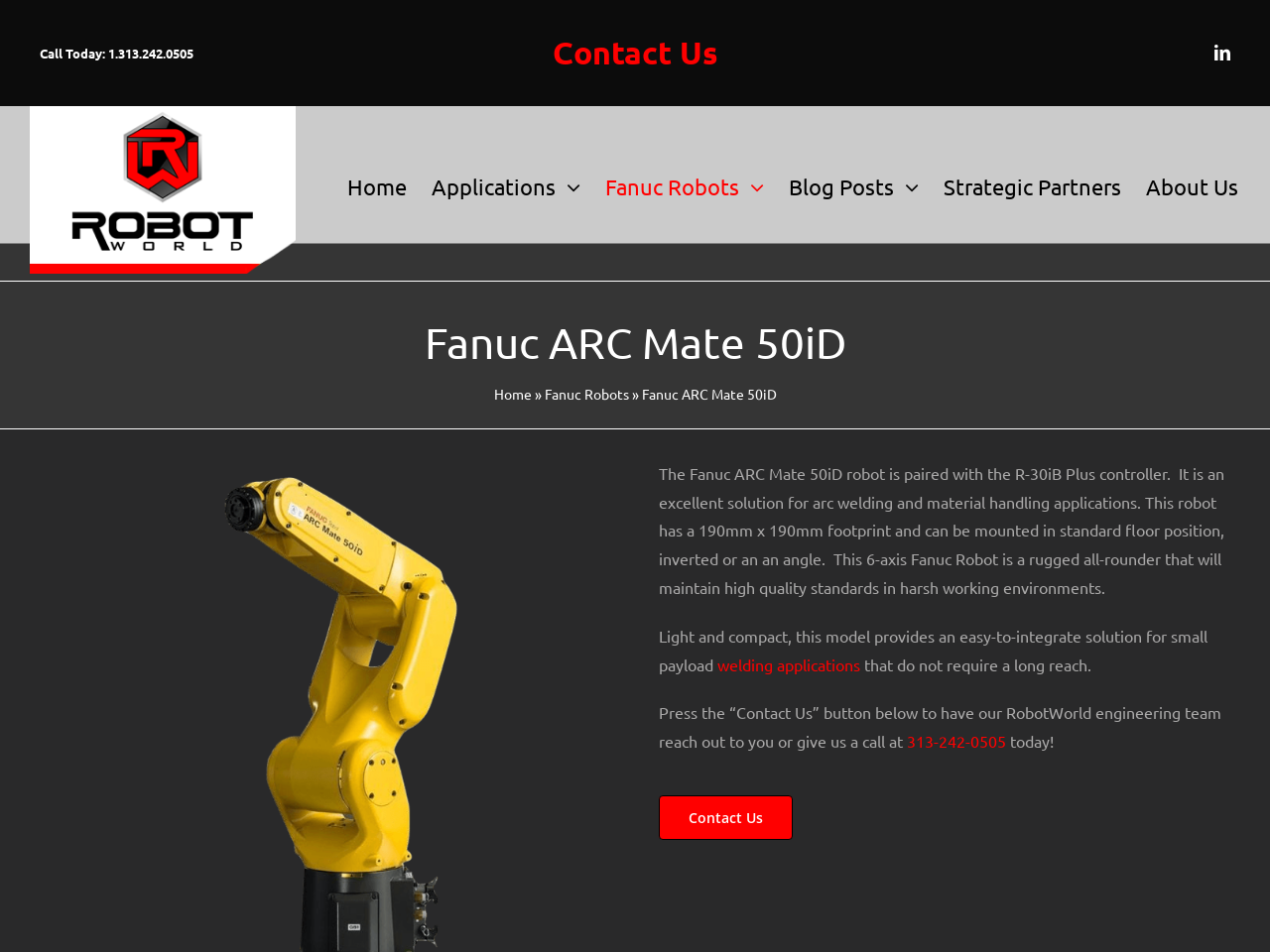What is the footprint of the Fanuc ARC Mate 50iD robot?
Please analyze the image and answer the question with as much detail as possible.

I found the footprint of the robot by reading the description of the Fanuc ARC Mate 50iD robot, which states that it has a 190mm x 190mm footprint.